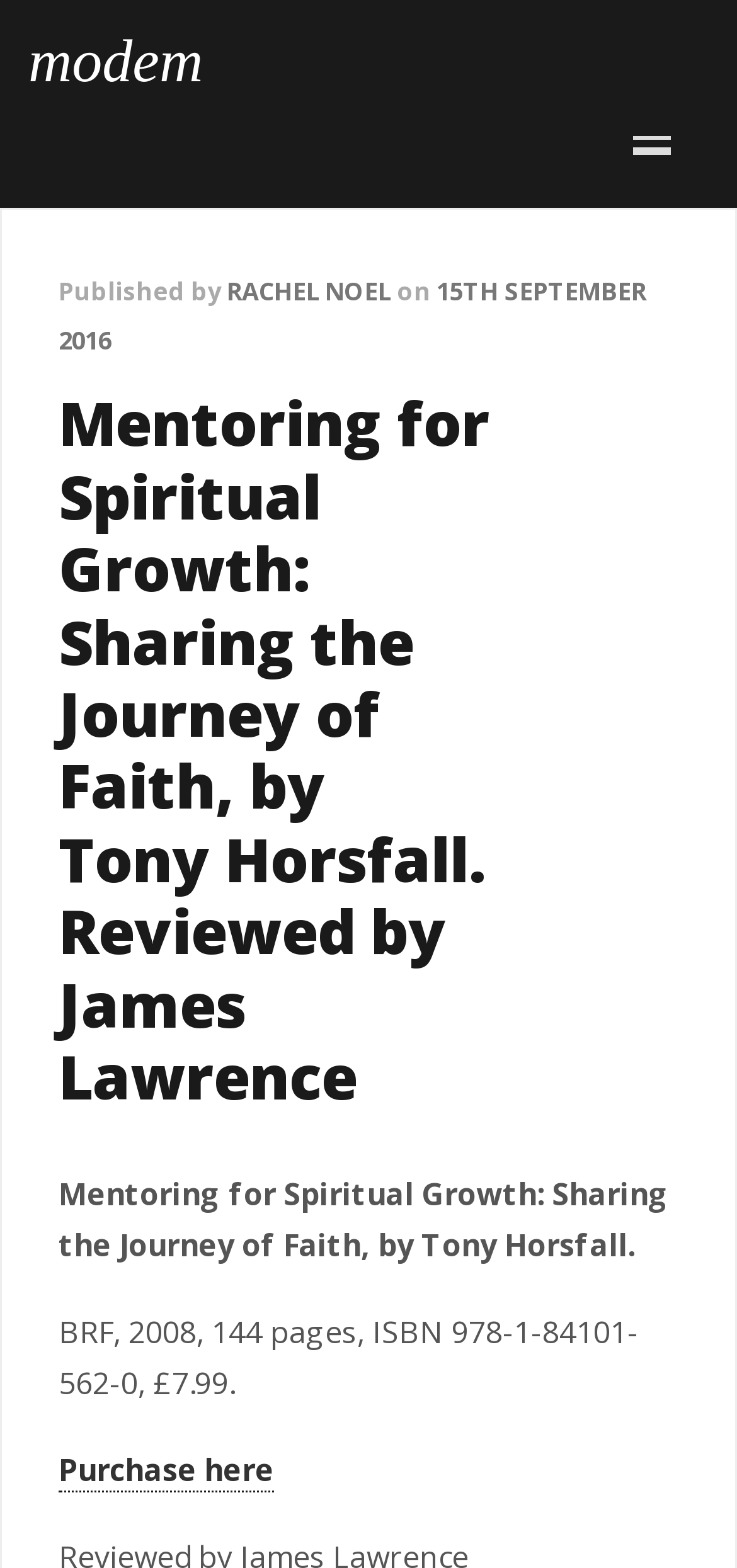What is the title or heading displayed on the webpage?

Mentoring for Spiritual Growth: Sharing the Journey of Faith, by Tony Horsfall. Reviewed by James Lawrence